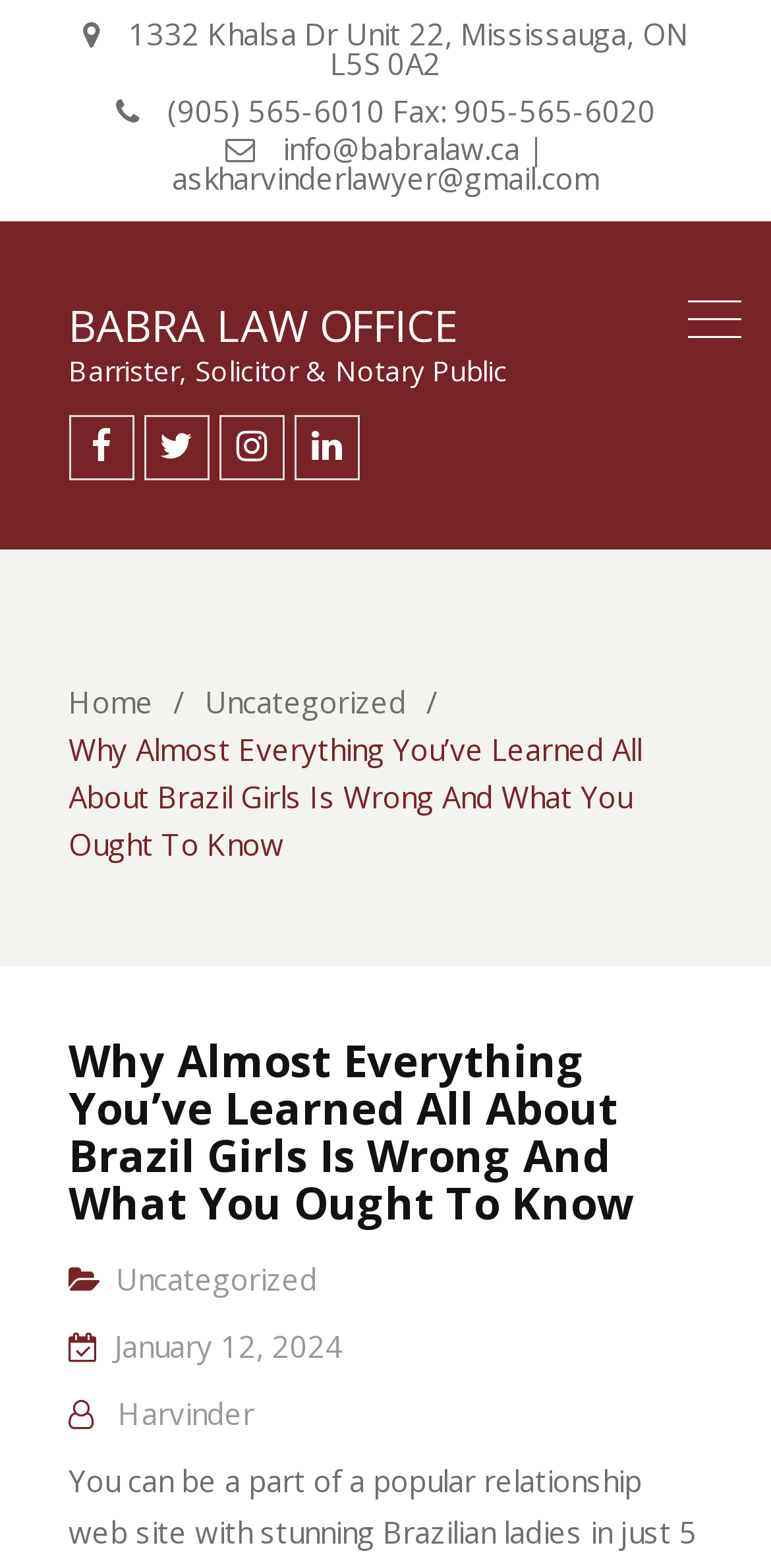Provide a brief response in the form of a single word or phrase:
What is the name of the author of the article?

Harvinder